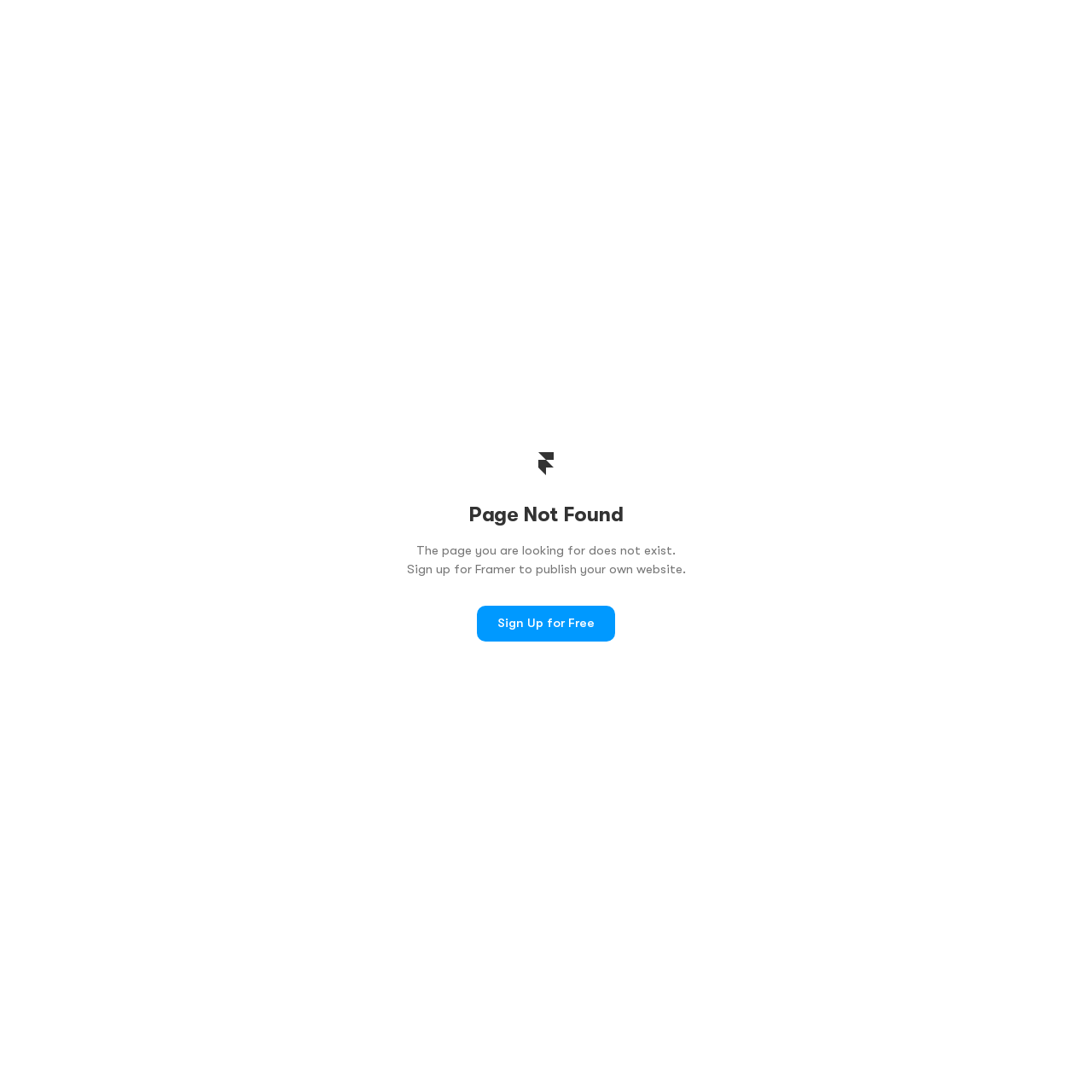Please identify the primary heading on the webpage and return its text.

Page Not Found